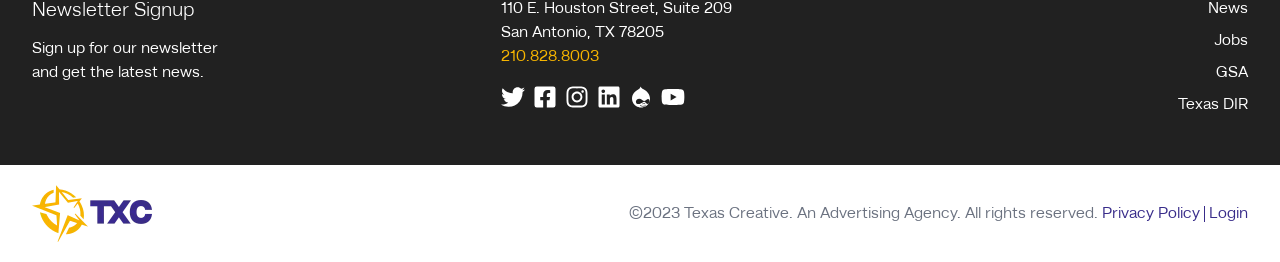Please indicate the bounding box coordinates for the clickable area to complete the following task: "Click on the 15 SETTEMBRE 2021 link". The coordinates should be specified as four float numbers between 0 and 1, i.e., [left, top, right, bottom].

None